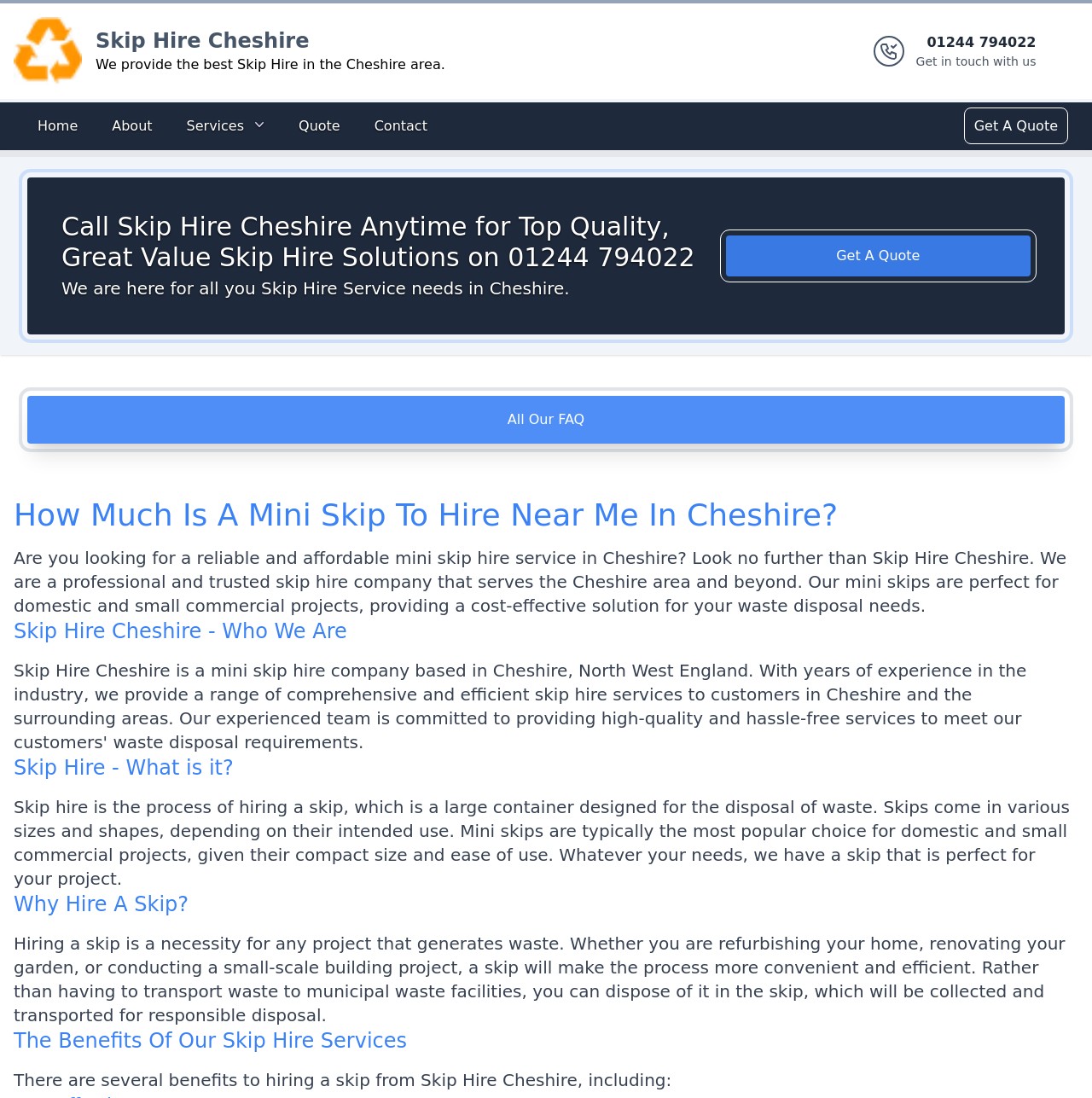Please identify the bounding box coordinates of the element I should click to complete this instruction: 'Get a quote'. The coordinates should be given as four float numbers between 0 and 1, like this: [left, top, right, bottom].

[0.886, 0.101, 0.975, 0.128]